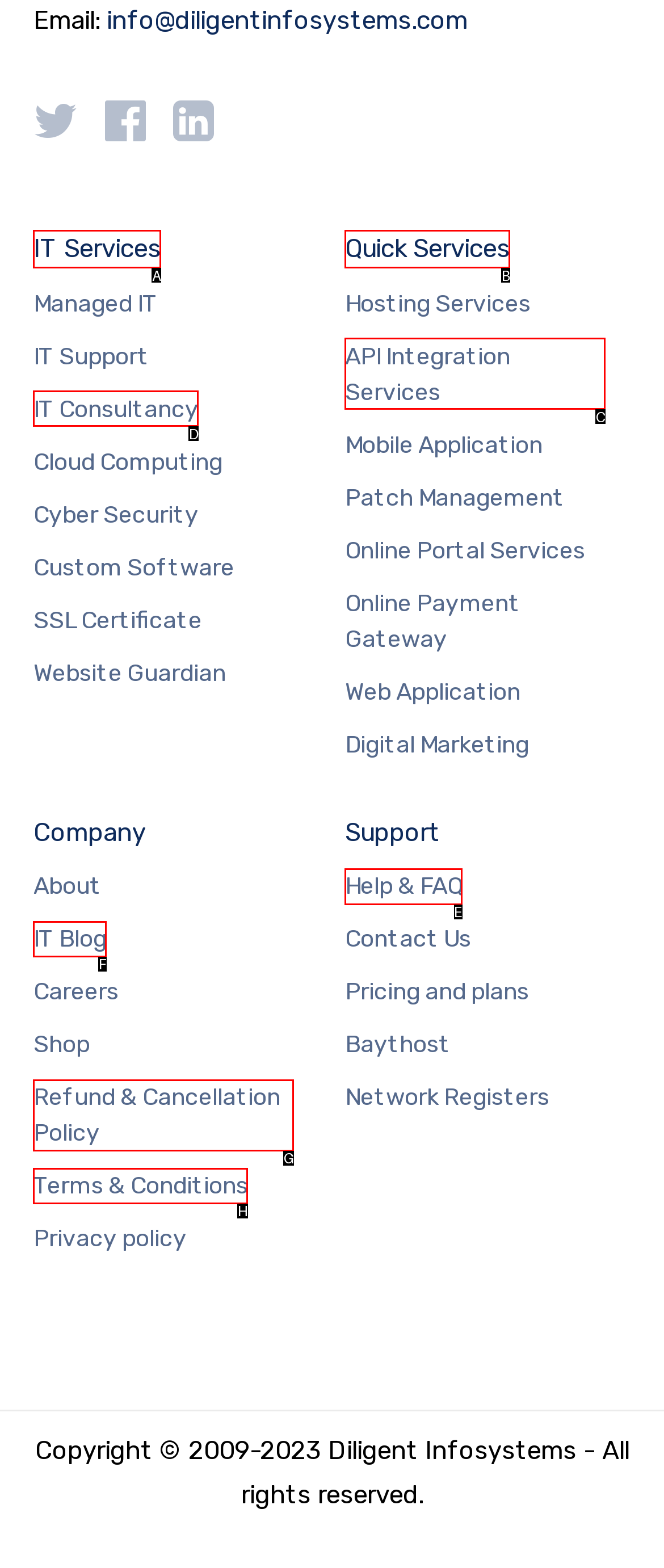Select the correct UI element to click for this task: Get help and FAQ.
Answer using the letter from the provided options.

E